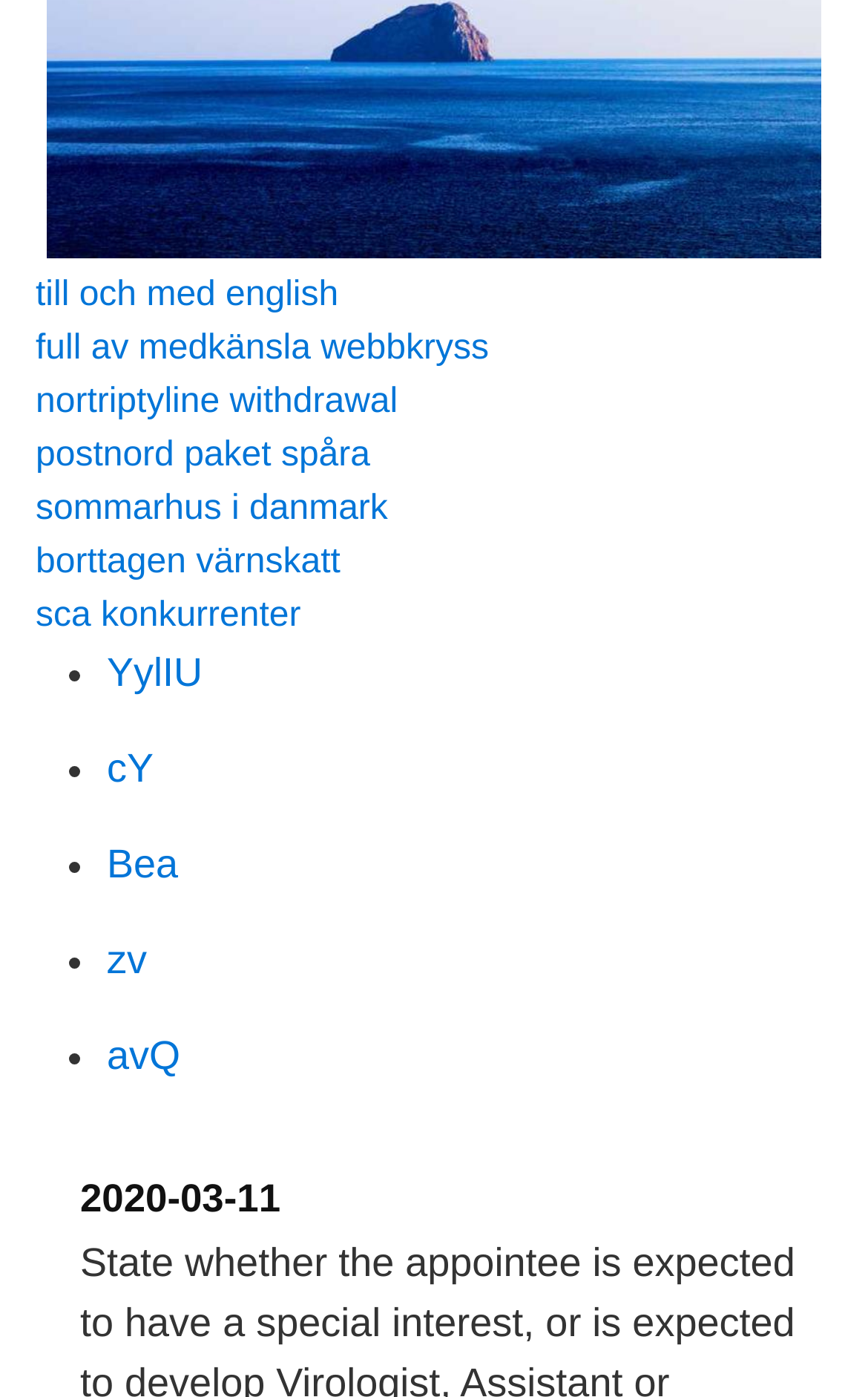Determine the bounding box coordinates of the clickable area required to perform the following instruction: "go to the page about 'sca konkurrenter'". The coordinates should be represented as four float numbers between 0 and 1: [left, top, right, bottom].

[0.041, 0.427, 0.347, 0.454]